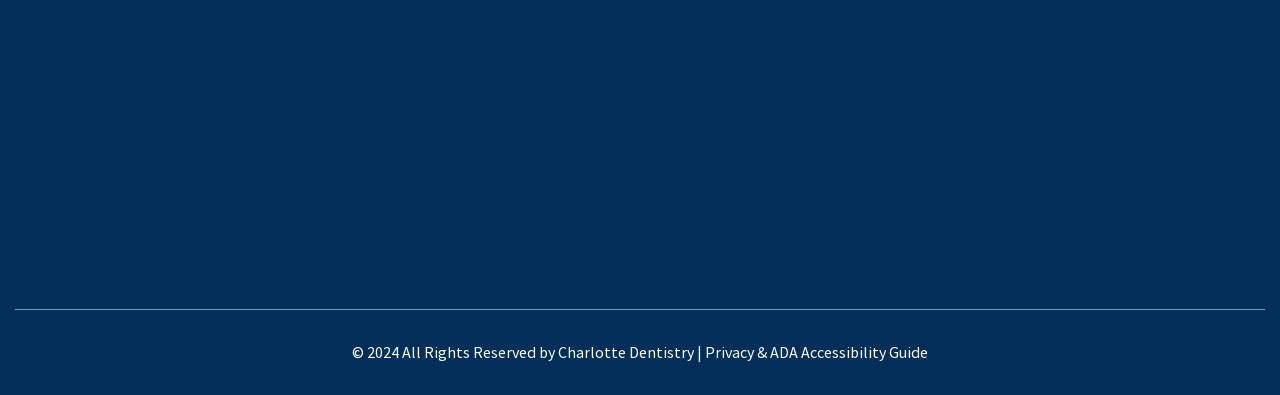Find the bounding box coordinates of the clickable element required to execute the following instruction: "Explore general dentistry services". Provide the coordinates as four float numbers between 0 and 1, i.e., [left, top, right, bottom].

[0.577, 0.316, 0.688, 0.382]